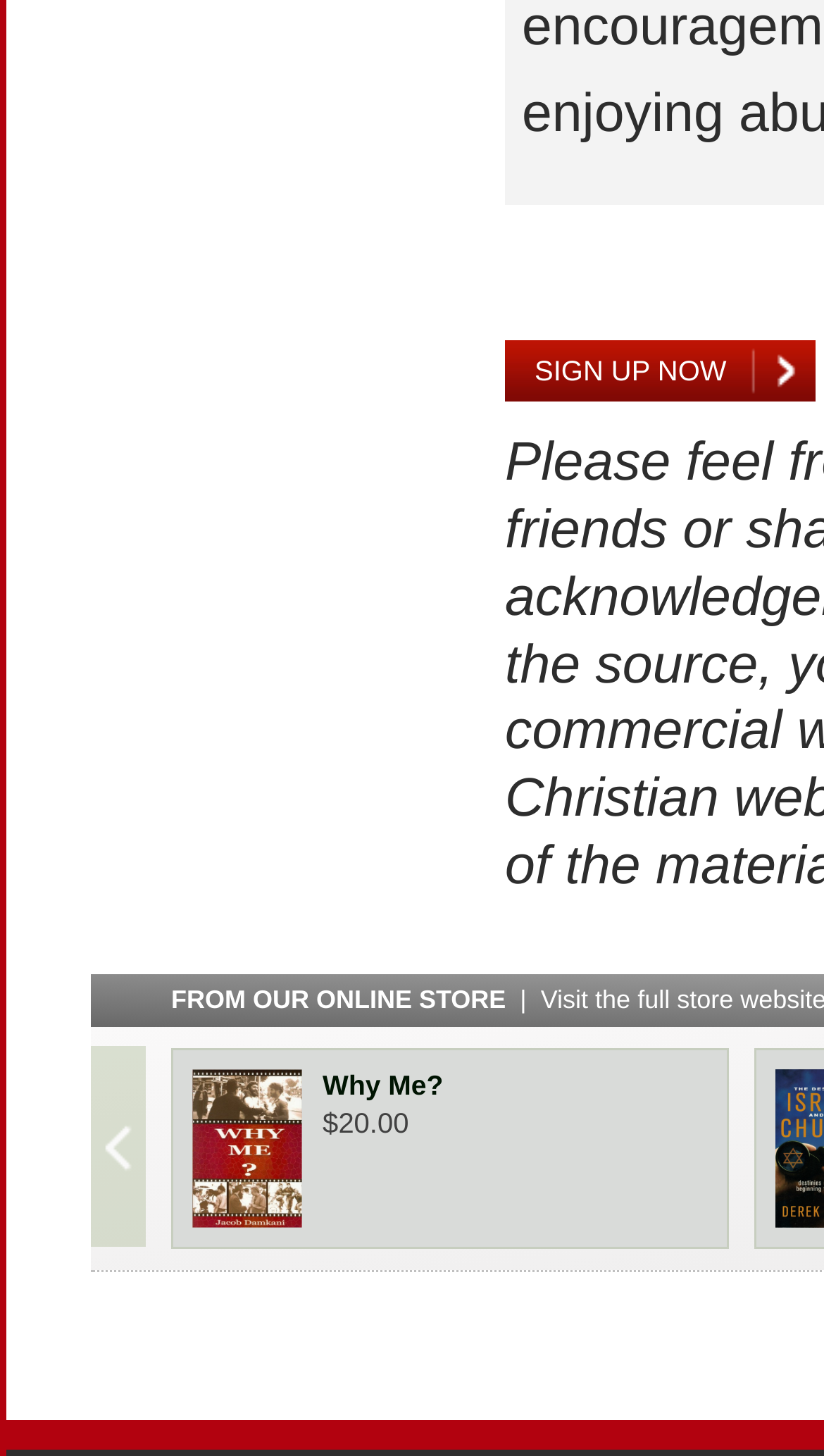What is the price of the product?
Can you give a detailed and elaborate answer to the question?

The price of the product is $20.00, which is indicated by the heading element below the 'Why Me?' image and heading.